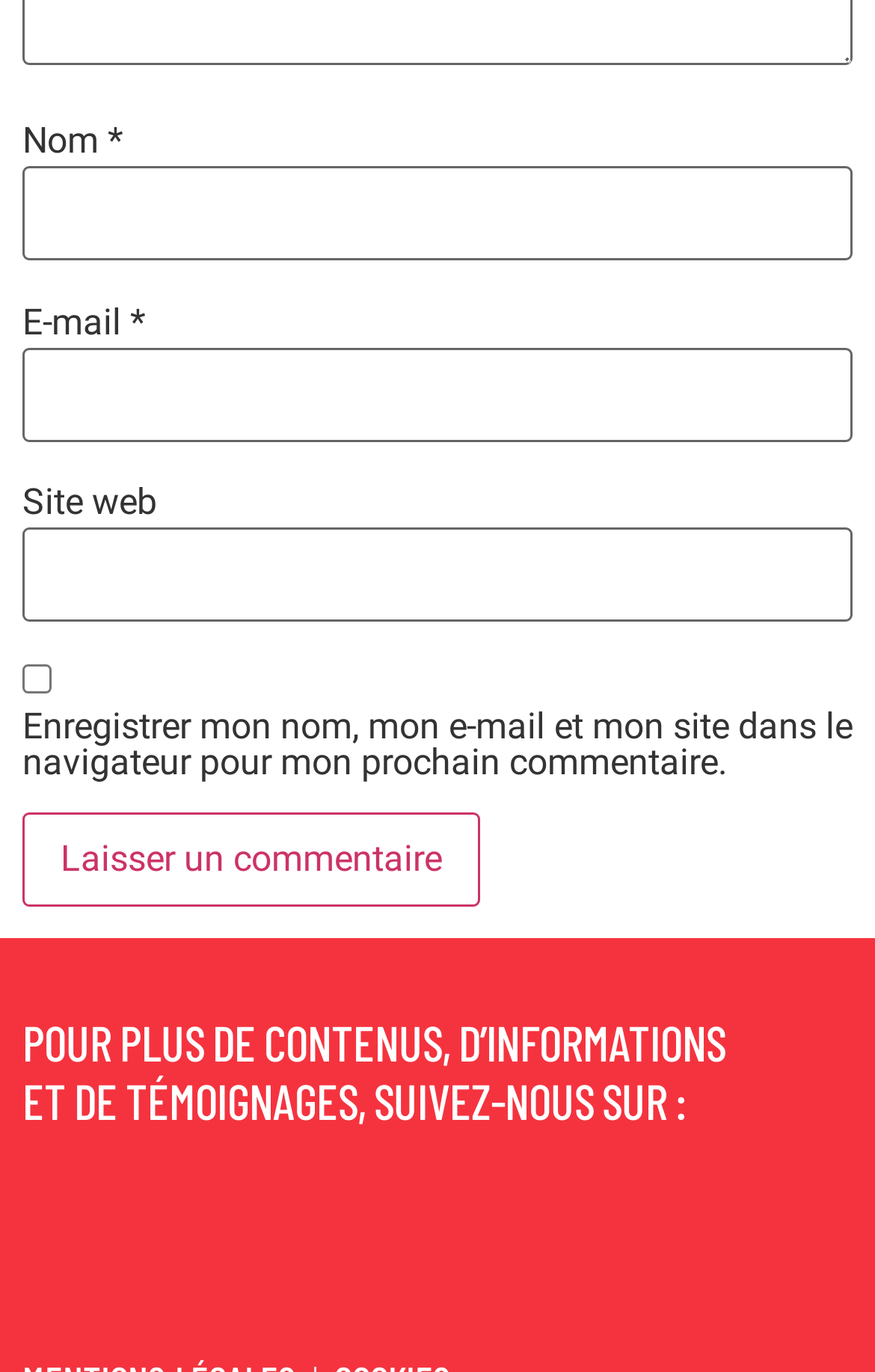Carefully observe the image and respond to the question with a detailed answer:
What is the required information to leave a comment?

The webpage has two required fields, 'Nom' and 'E-mail', both marked with an asterisk (*) indicating that they are mandatory to fill in order to leave a comment.